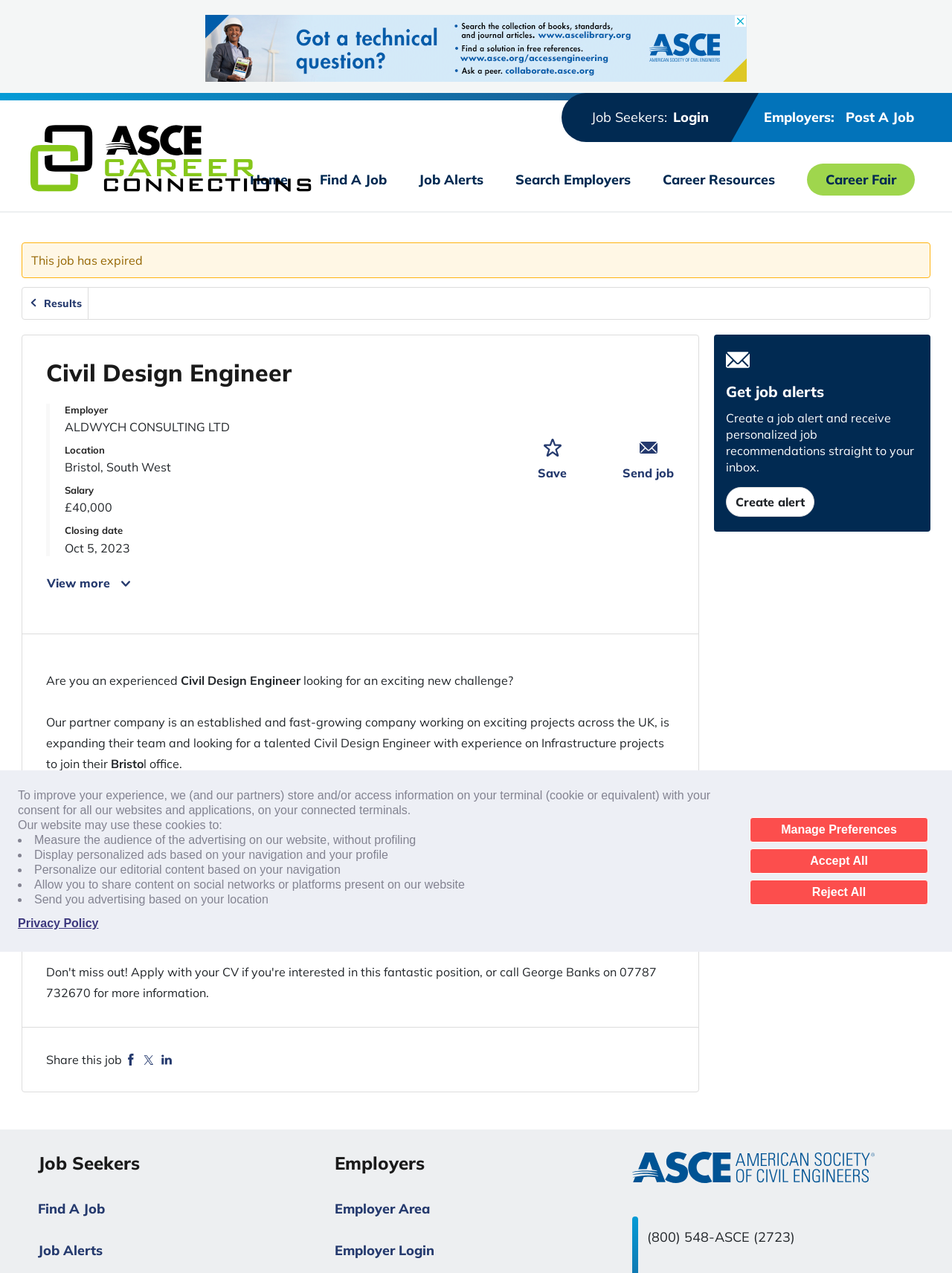Locate the bounding box coordinates of the clickable element to fulfill the following instruction: "Click the 'View more' button". Provide the coordinates as four float numbers between 0 and 1 in the format [left, top, right, bottom].

[0.049, 0.444, 0.139, 0.472]